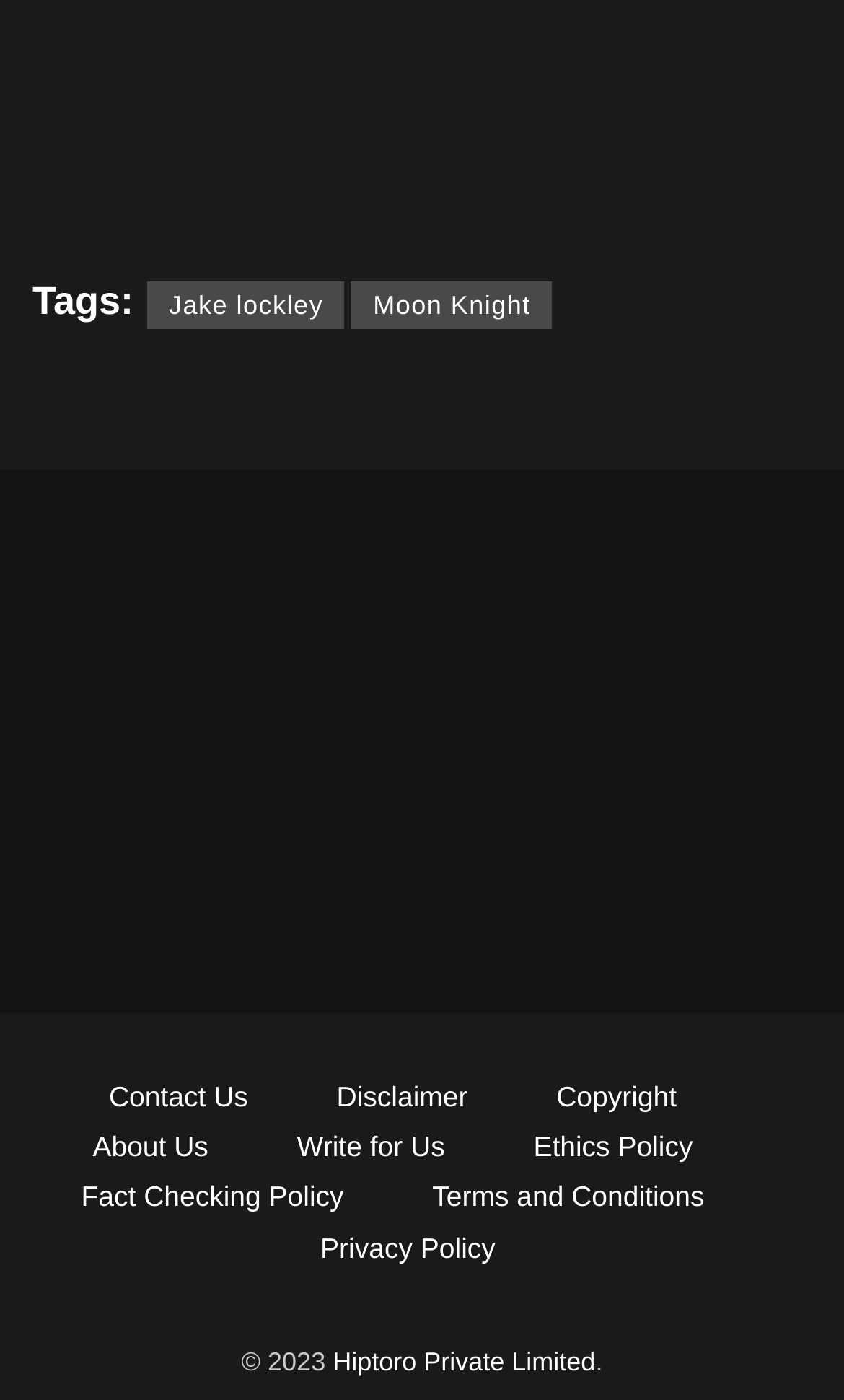Can you show the bounding box coordinates of the region to click on to complete the task described in the instruction: "Click on the 'Jake lockley' link"?

[0.174, 0.2, 0.409, 0.235]